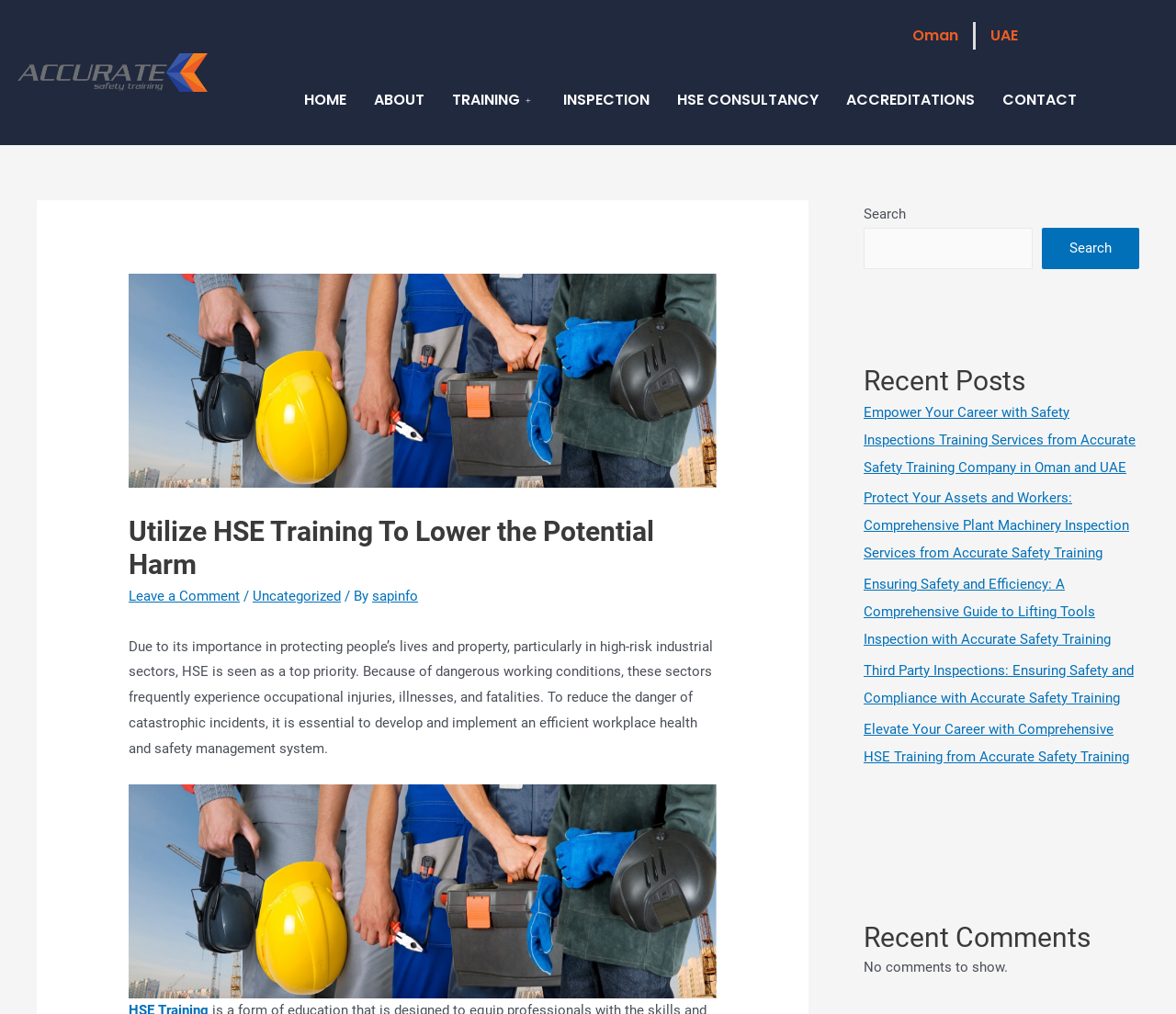What is the location of the company providing HSE training?
Please use the image to provide an in-depth answer to the question.

The webpage mentions Oman and UAE as the locations where the company, Accurate Safety Training, provides its HSE training services, which suggests that the company operates in these regions.